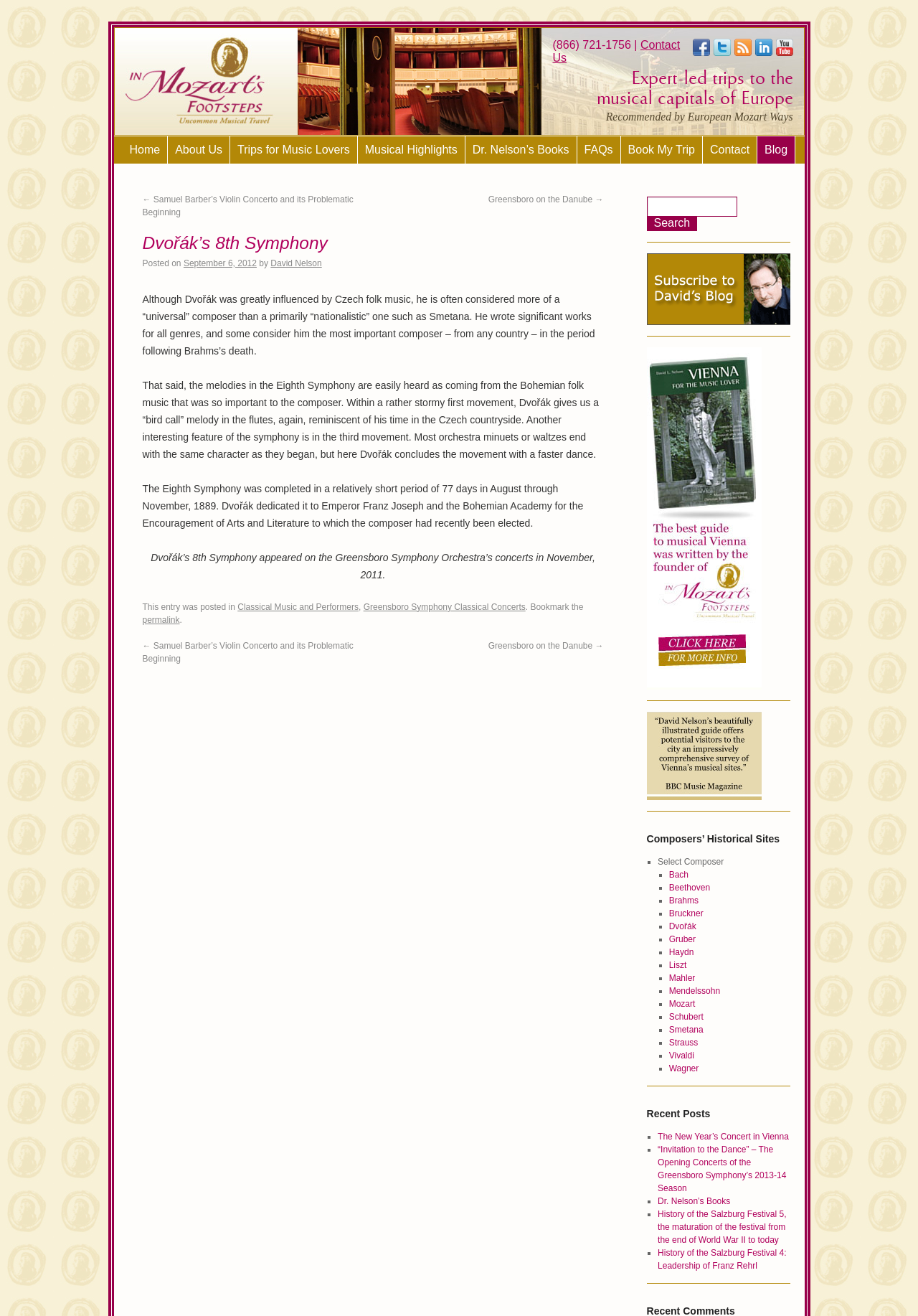Respond to the question below with a single word or phrase:
What is the name of the symphony orchestra mentioned in the article?

Greensboro Symphony Orchestra